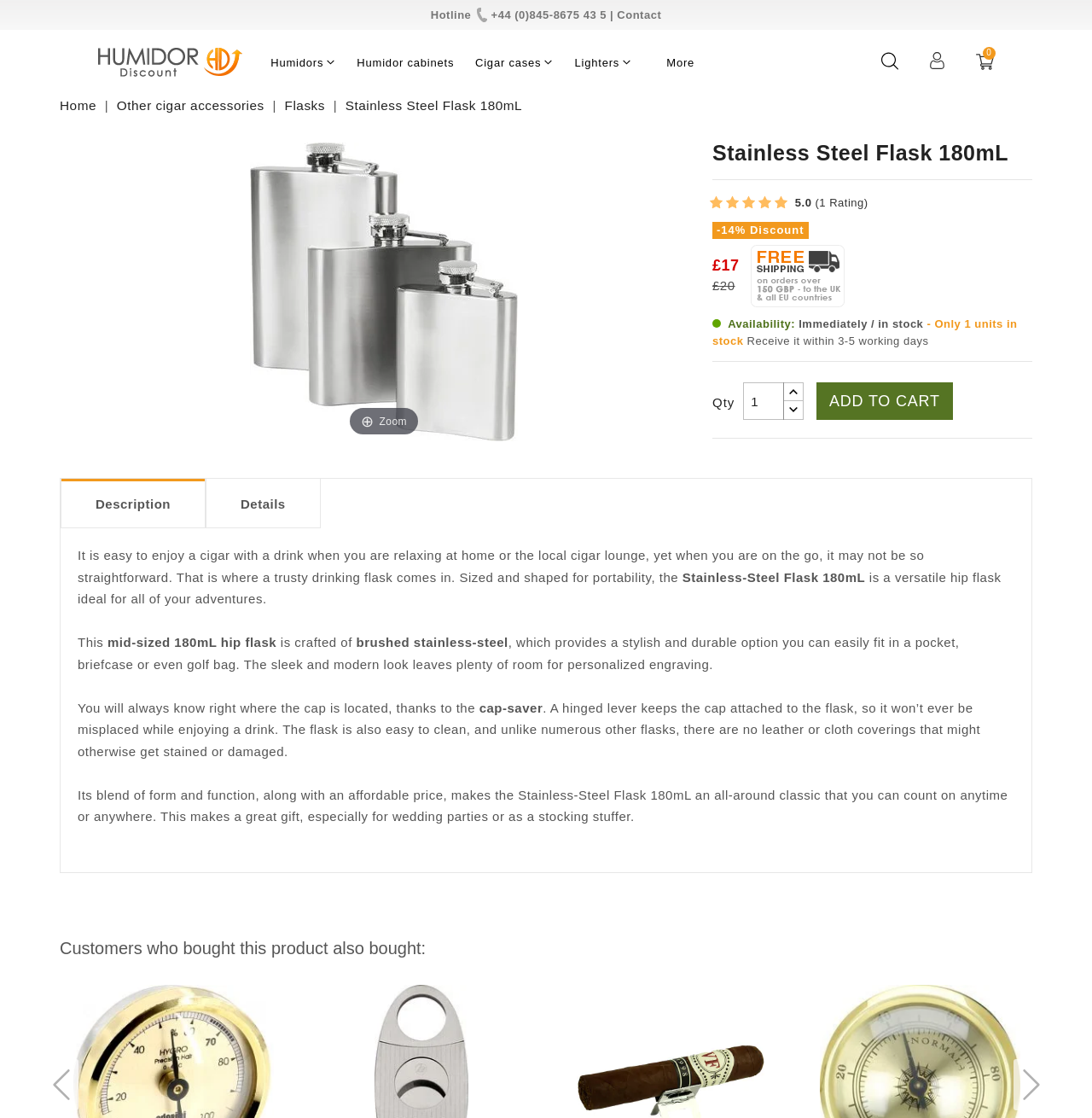Generate the title text from the webpage.

Stainless Steel Flask 180mL